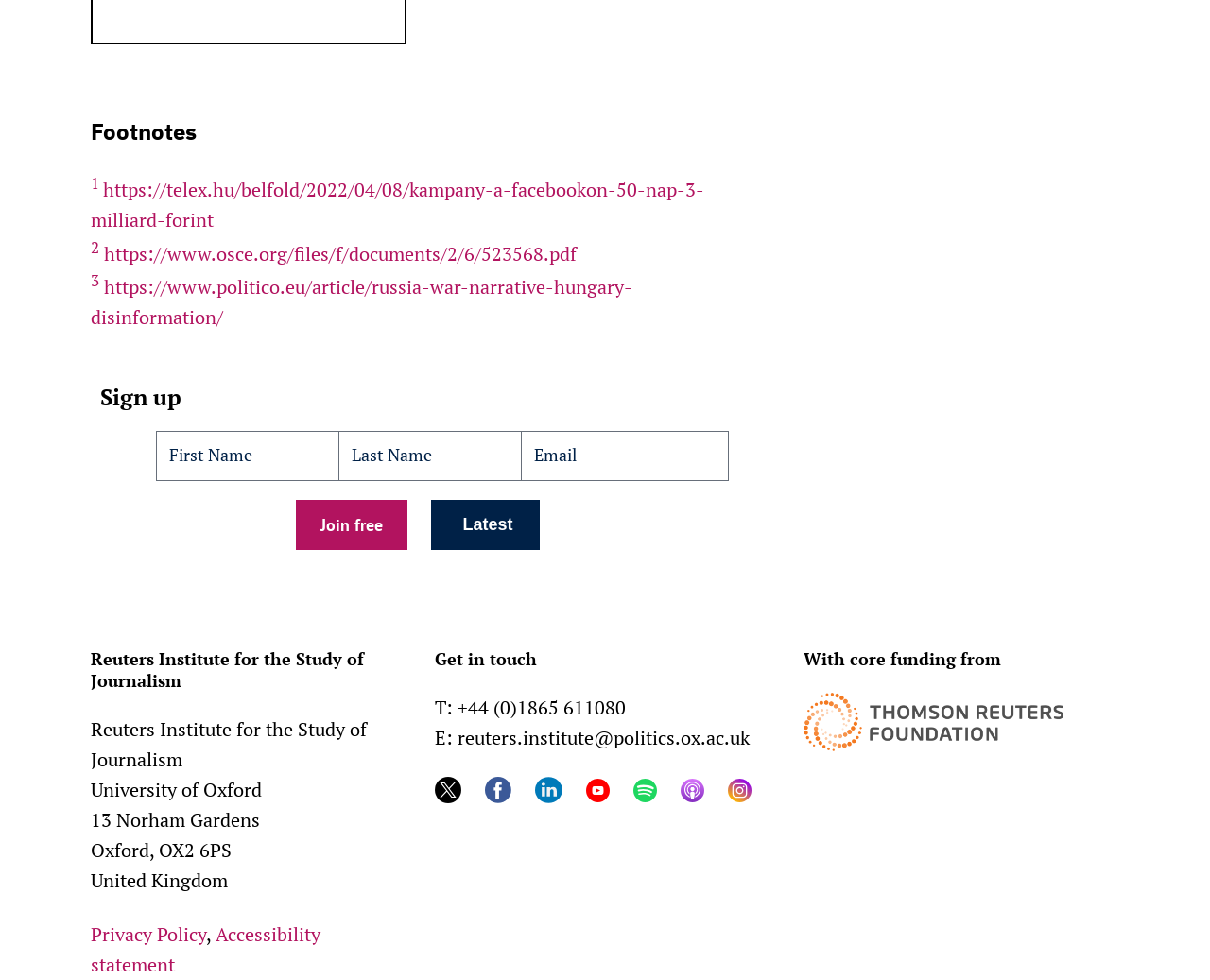Determine the bounding box coordinates of the UI element that matches the following description: "United States". The coordinates should be four float numbers between 0 and 1 in the format [left, top, right, bottom].

None